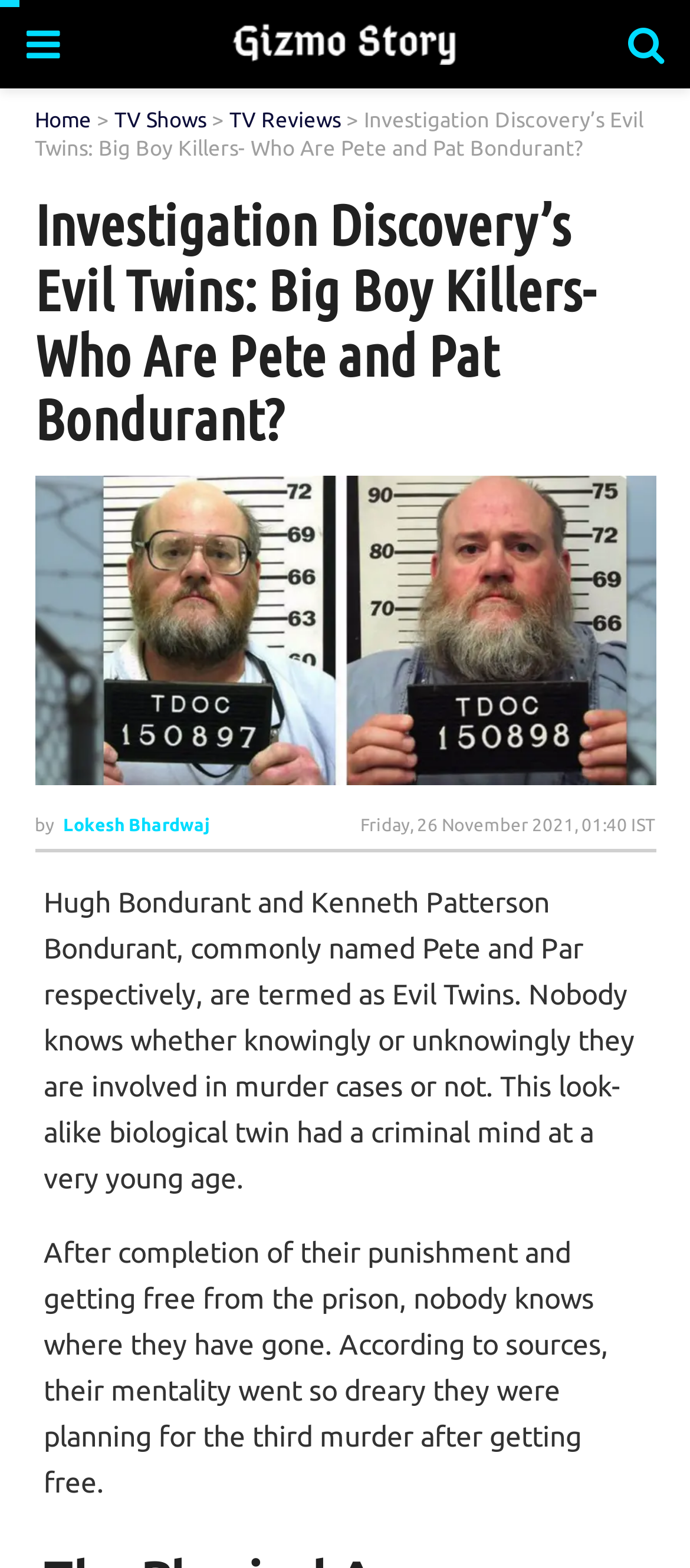Bounding box coordinates must be specified in the format (top-left x, top-left y, bottom-right x, bottom-right y). All values should be floating point numbers between 0 and 1. What are the bounding box coordinates of the UI element described as: Home

[0.05, 0.069, 0.132, 0.083]